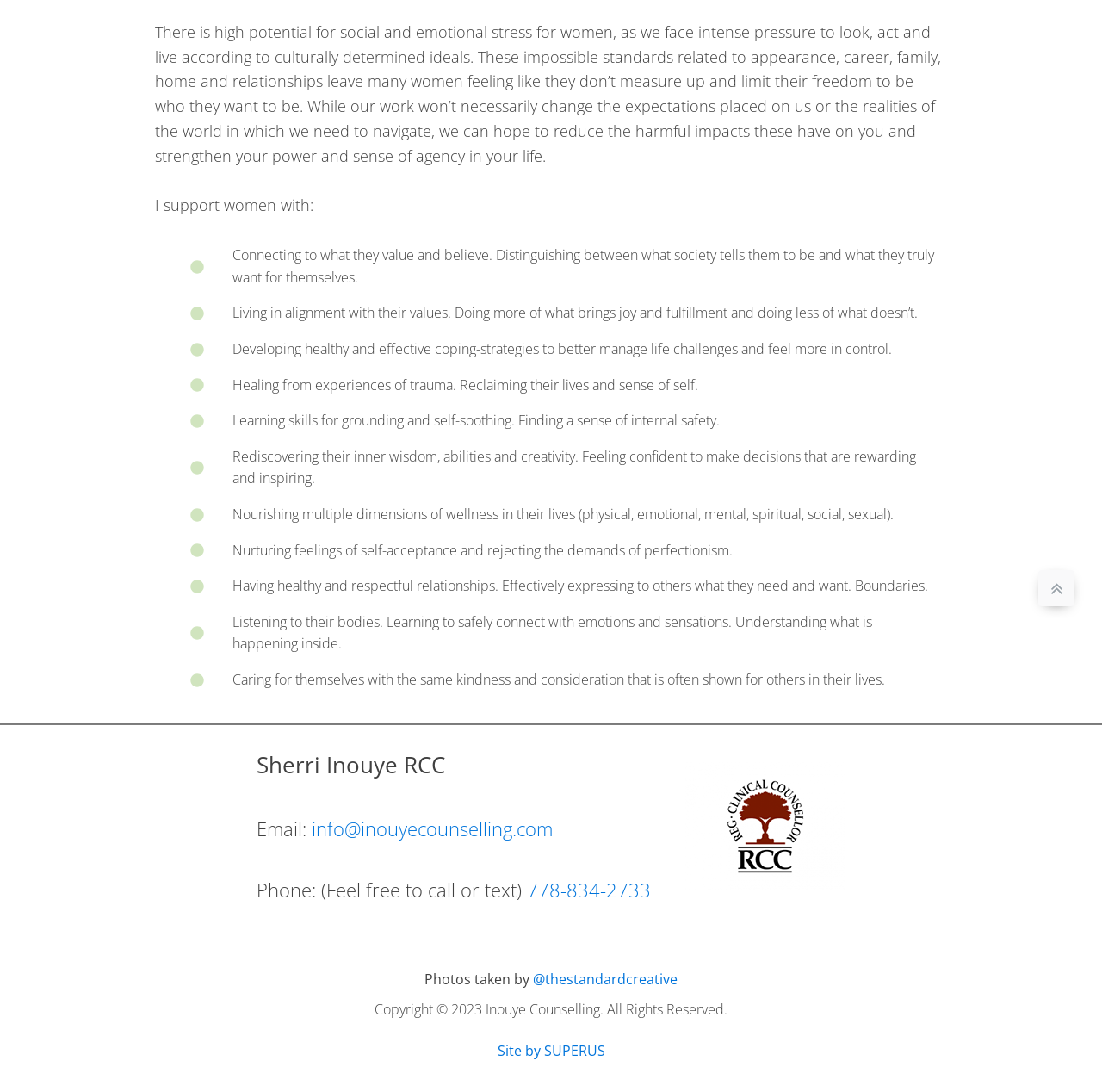Using the description "Site by SUPERUS", locate and provide the bounding box of the UI element.

[0.451, 0.953, 0.549, 0.973]